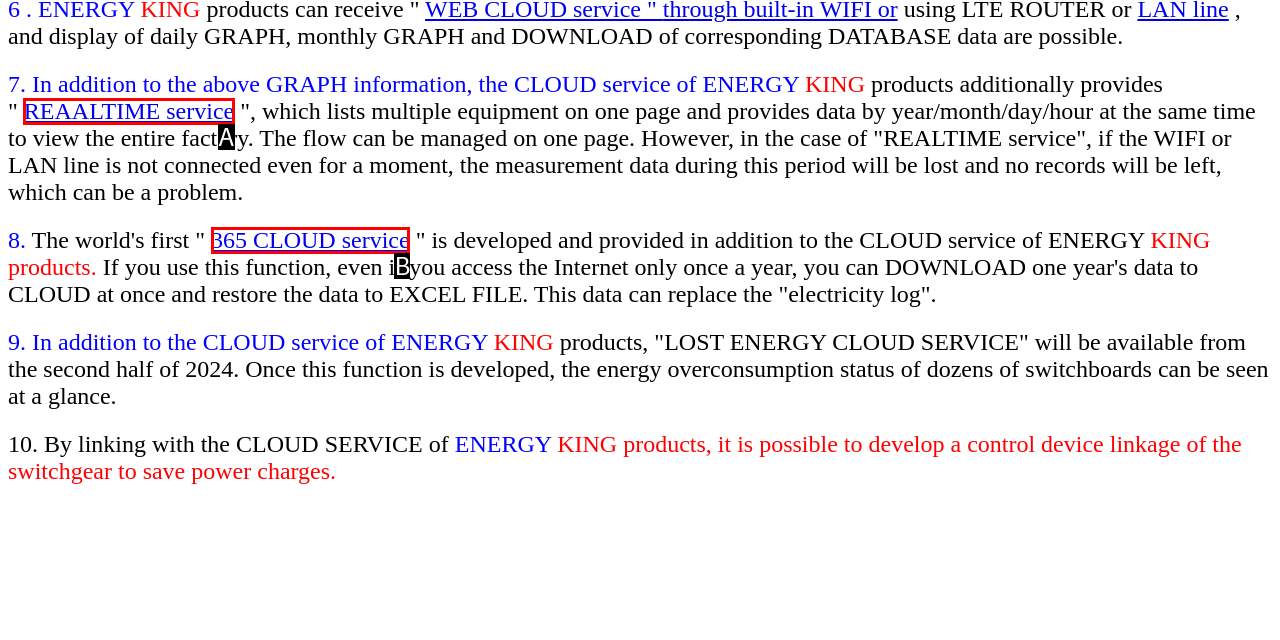Which HTML element matches the description: REAALTIME service the best? Answer directly with the letter of the chosen option.

A